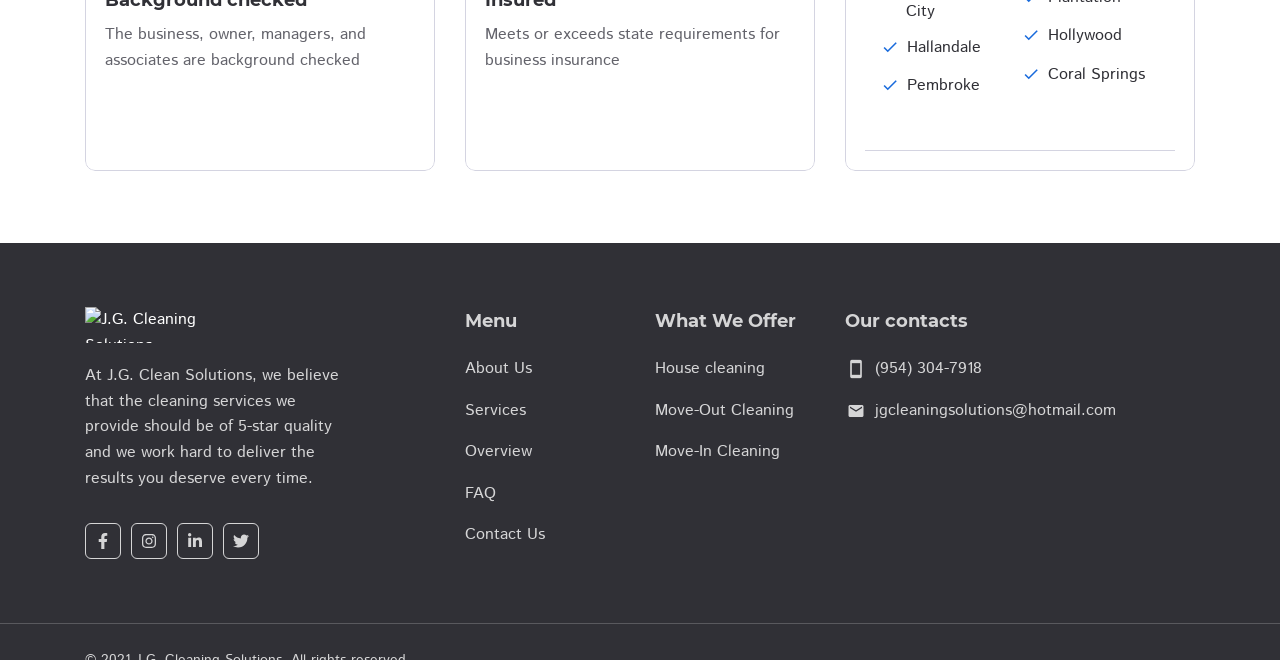Identify the bounding box coordinates of the region I need to click to complete this instruction: "Contact J.G. Cleaning Solutions via email".

[0.684, 0.604, 0.872, 0.639]